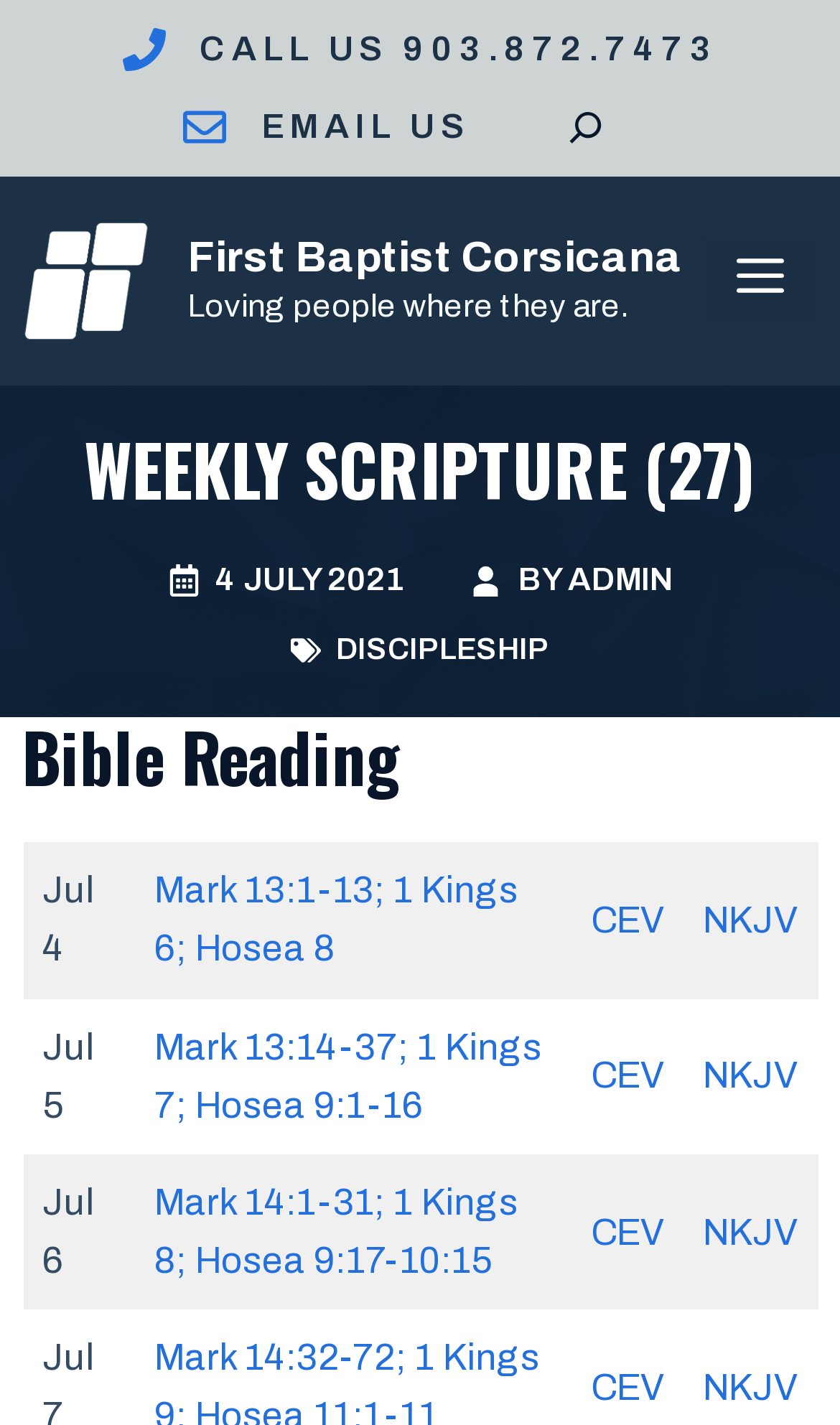Answer the question with a single word or phrase: 
What is the Bible reading for July 4?

Mark 13:1-13; 1 Kings 6; Hosea 8